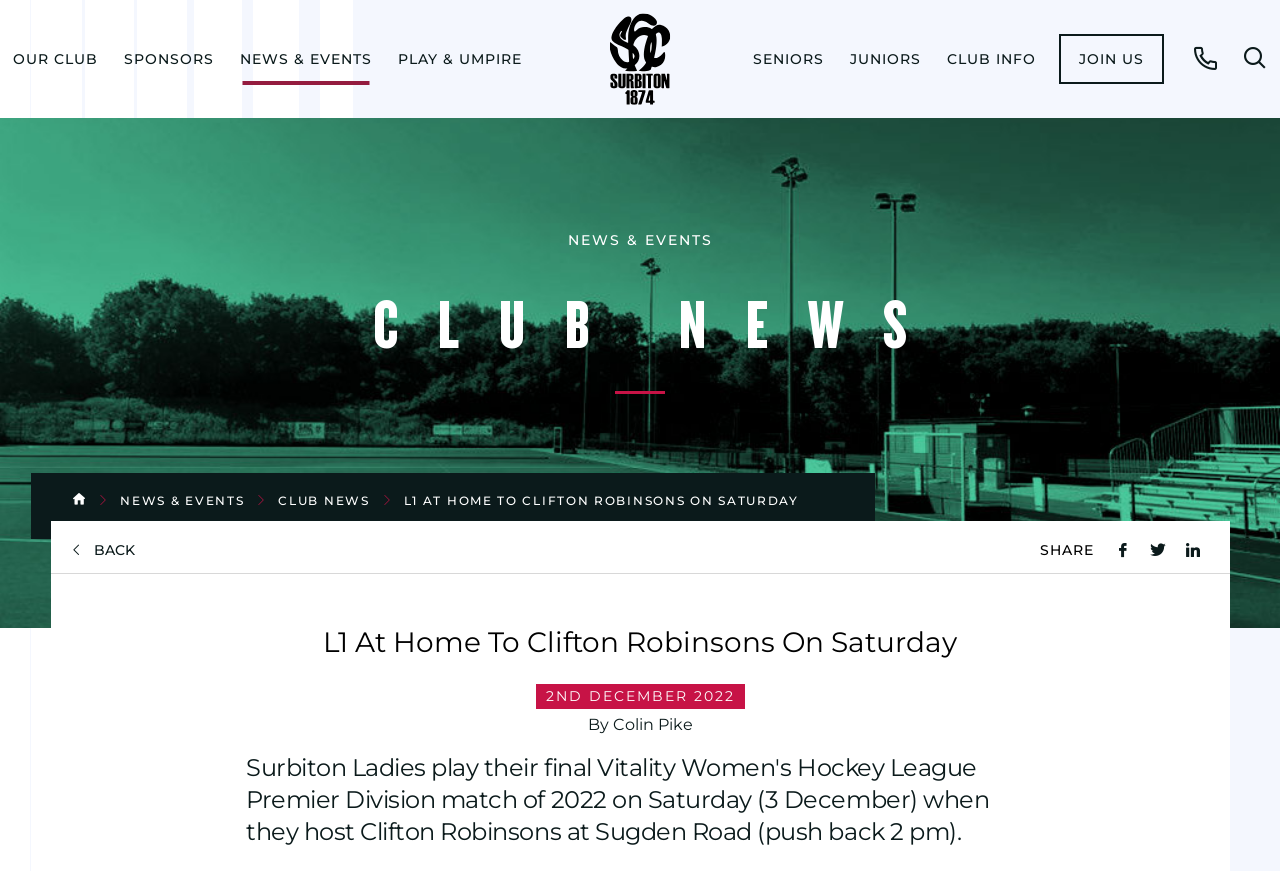What is the author of the article?
Please provide a comprehensive answer based on the details in the screenshot.

I discovered this answer by looking for a heading element that mentions the author's name. I found a heading element with the content 'By Colin Pike', which indicates that Colin Pike is the author of the article.